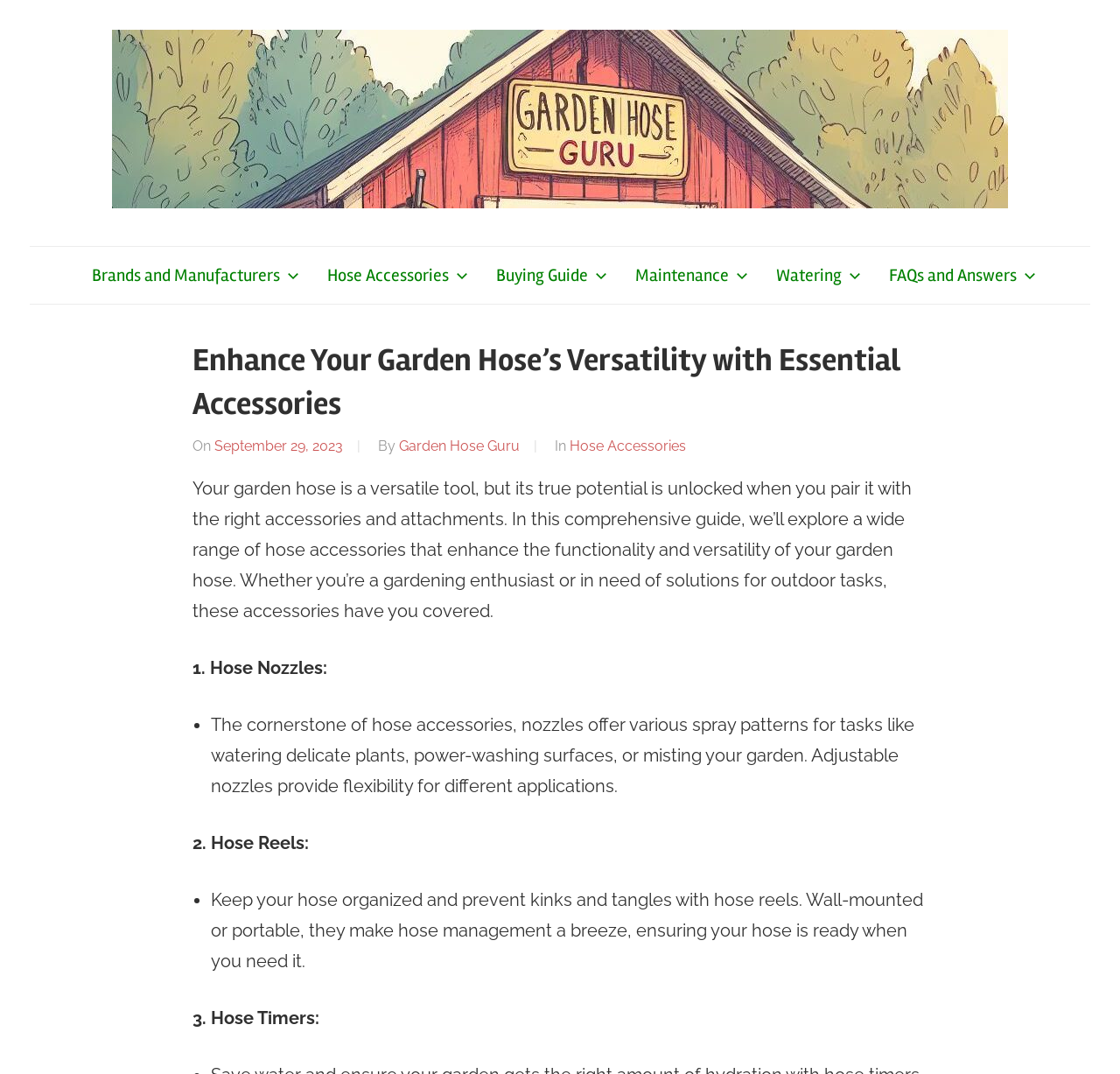Give a short answer to this question using one word or a phrase:
What is the main topic of the webpage?

Garden Hose Accessories